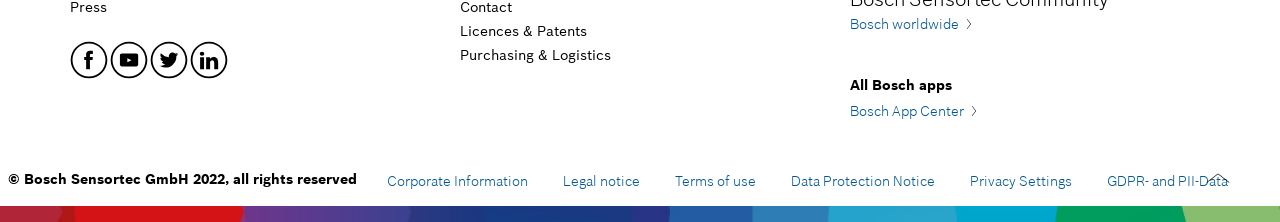Using the description: "Bosch worldwide Icon forward-right", determine the UI element's bounding box coordinates. Ensure the coordinates are in the format of four float numbers between 0 and 1, i.e., [left, top, right, bottom].

[0.664, 0.062, 0.869, 0.157]